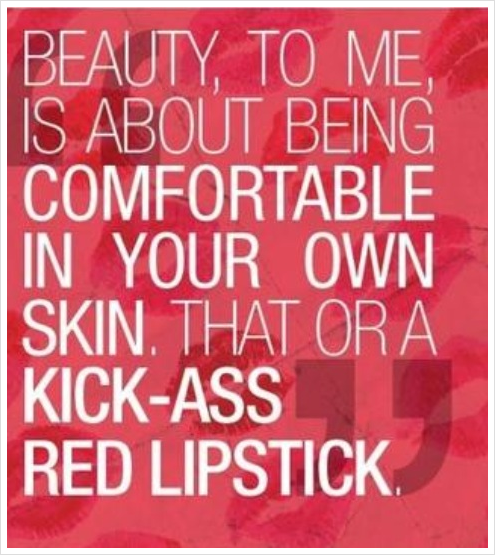Create an elaborate description of the image, covering every aspect.

The image features a vibrant pink background adorned with subtle lip print patterns, creating a playful and stylish aesthetic. Bold, white typography dominates the scene, delivering an empowering message: "BEAUTY, TO ME, IS ABOUT BEING COMFORTABLE IN YOUR OWN SKIN. THAT OR A KICK-ASS RED LIPSTICK." This statement emphasizes the importance of self-confidence and the transformative power of makeup, particularly the classic allure of red lipstick. The overall design evokes a sense of lively confidence and celebrates individual beauty, making it a perfect visual for a style-centric blog post.